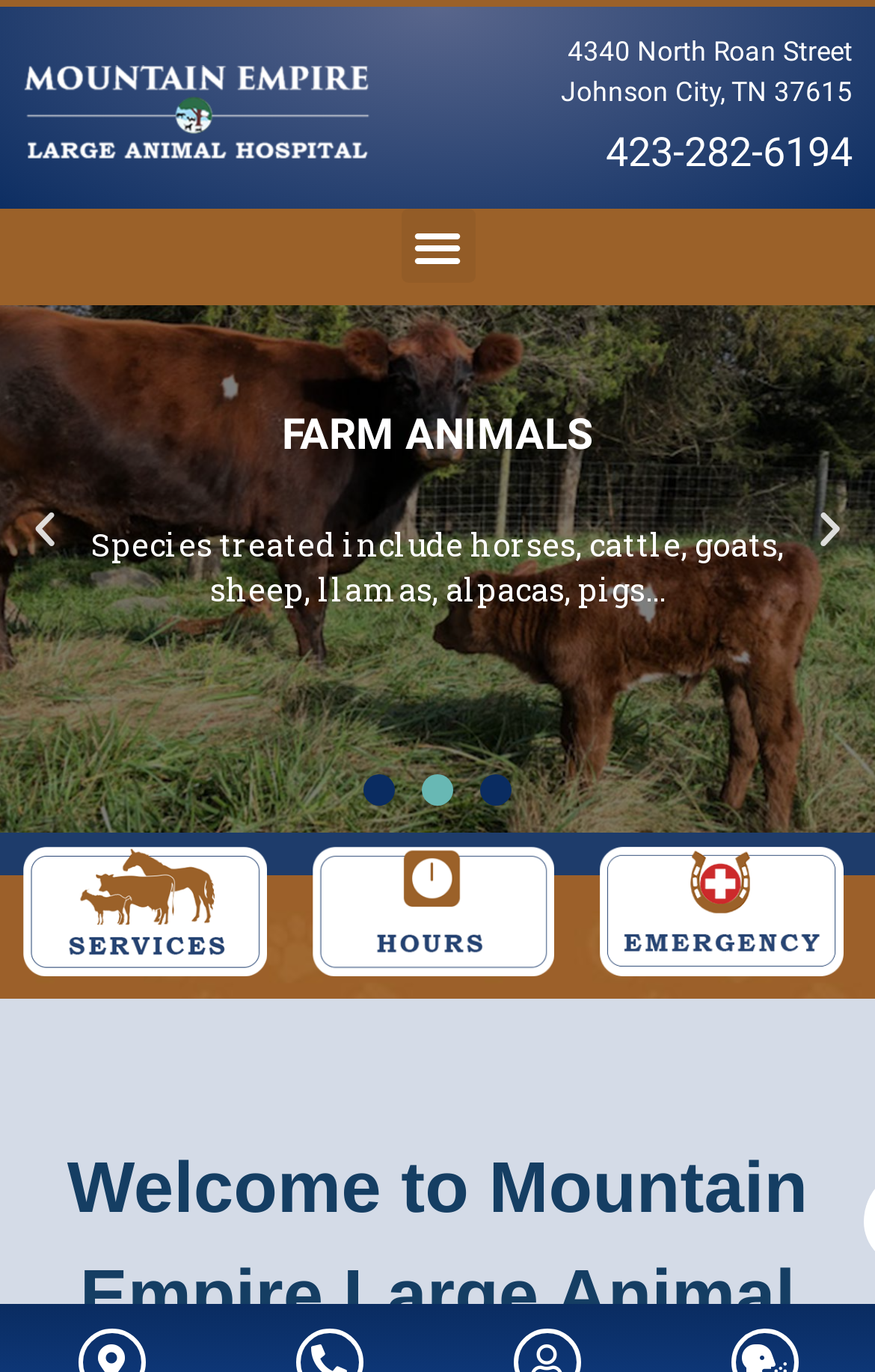Pinpoint the bounding box coordinates of the area that must be clicked to complete this instruction: "View DTP services".

None